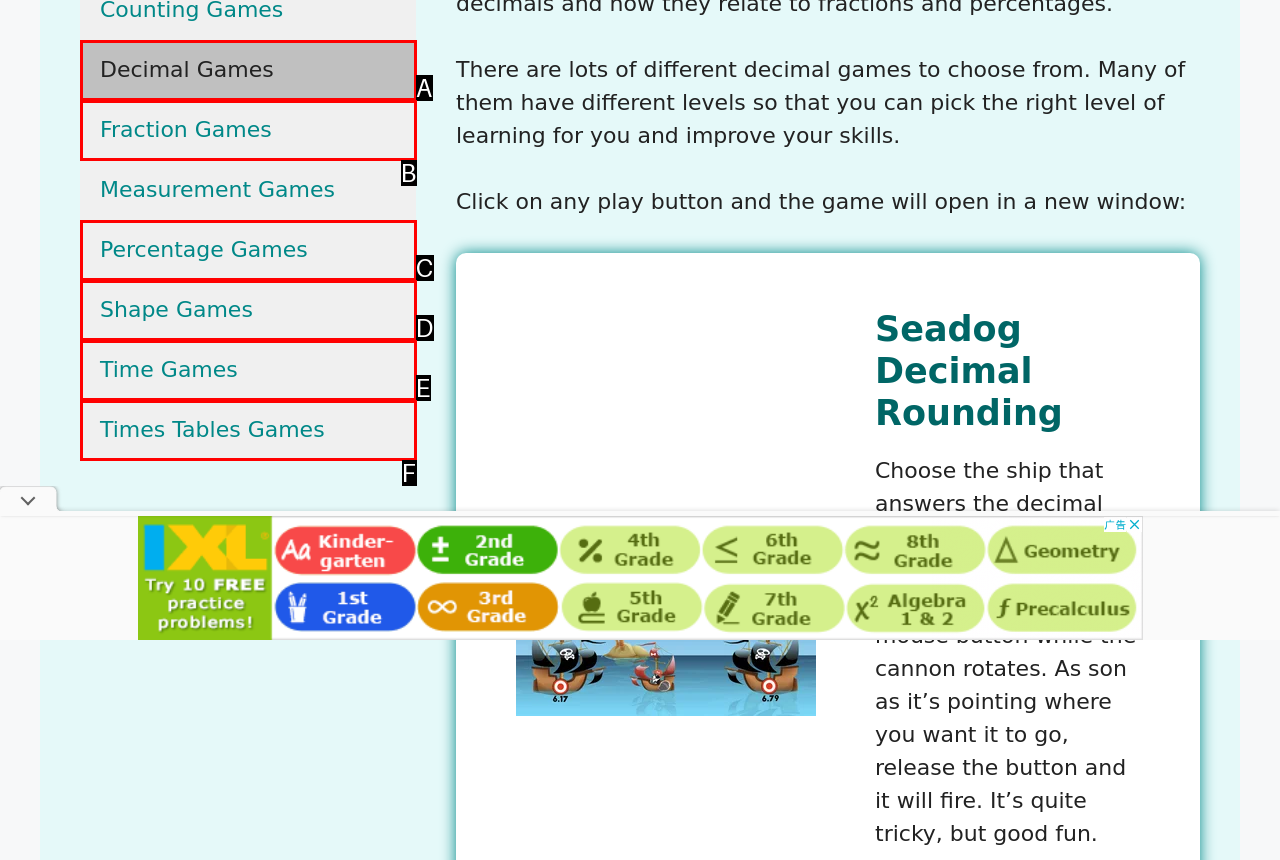Based on the description: Fraction Games, select the HTML element that fits best. Provide the letter of the matching option.

B